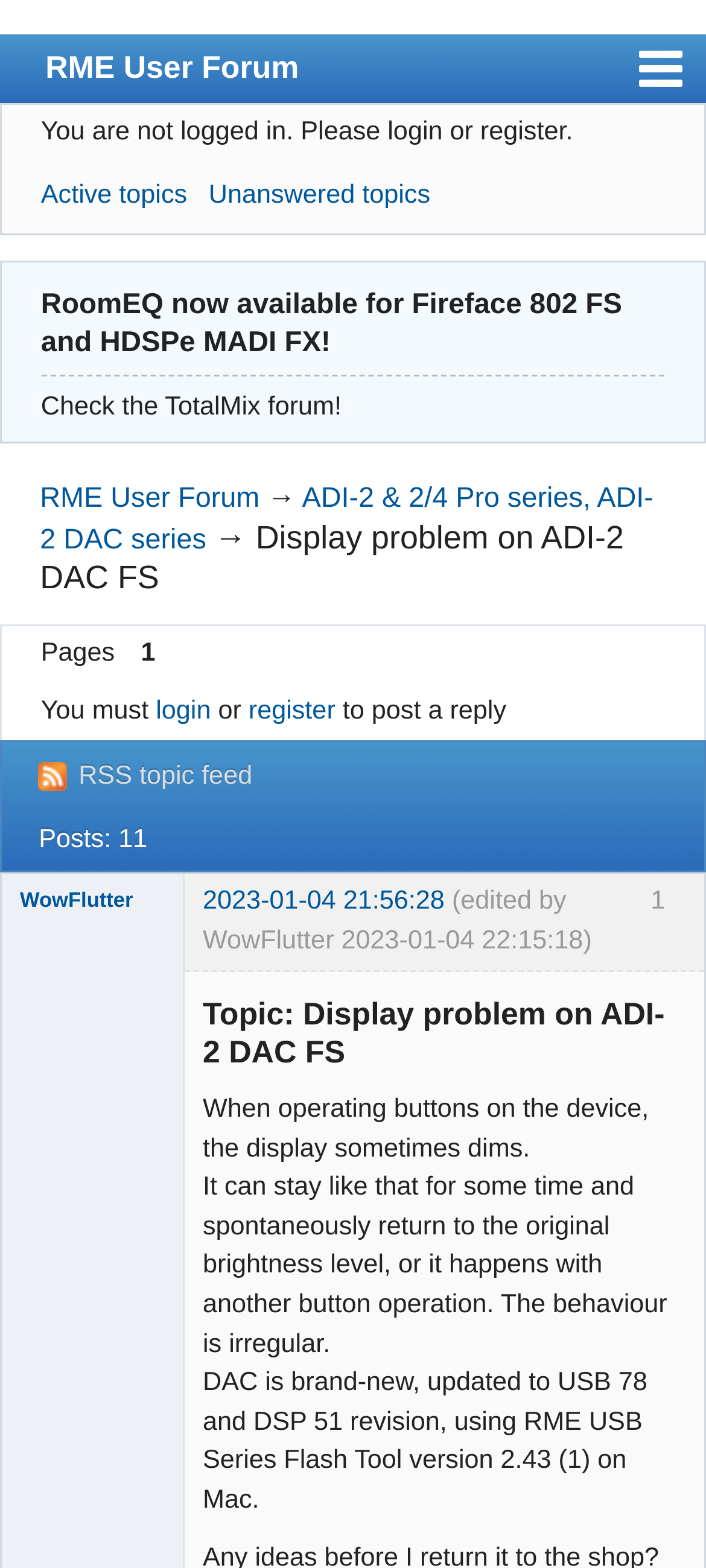Select the bounding box coordinates of the element I need to click to carry out the following instruction: "Go to the RME User Forum".

[0.057, 0.308, 0.368, 0.328]